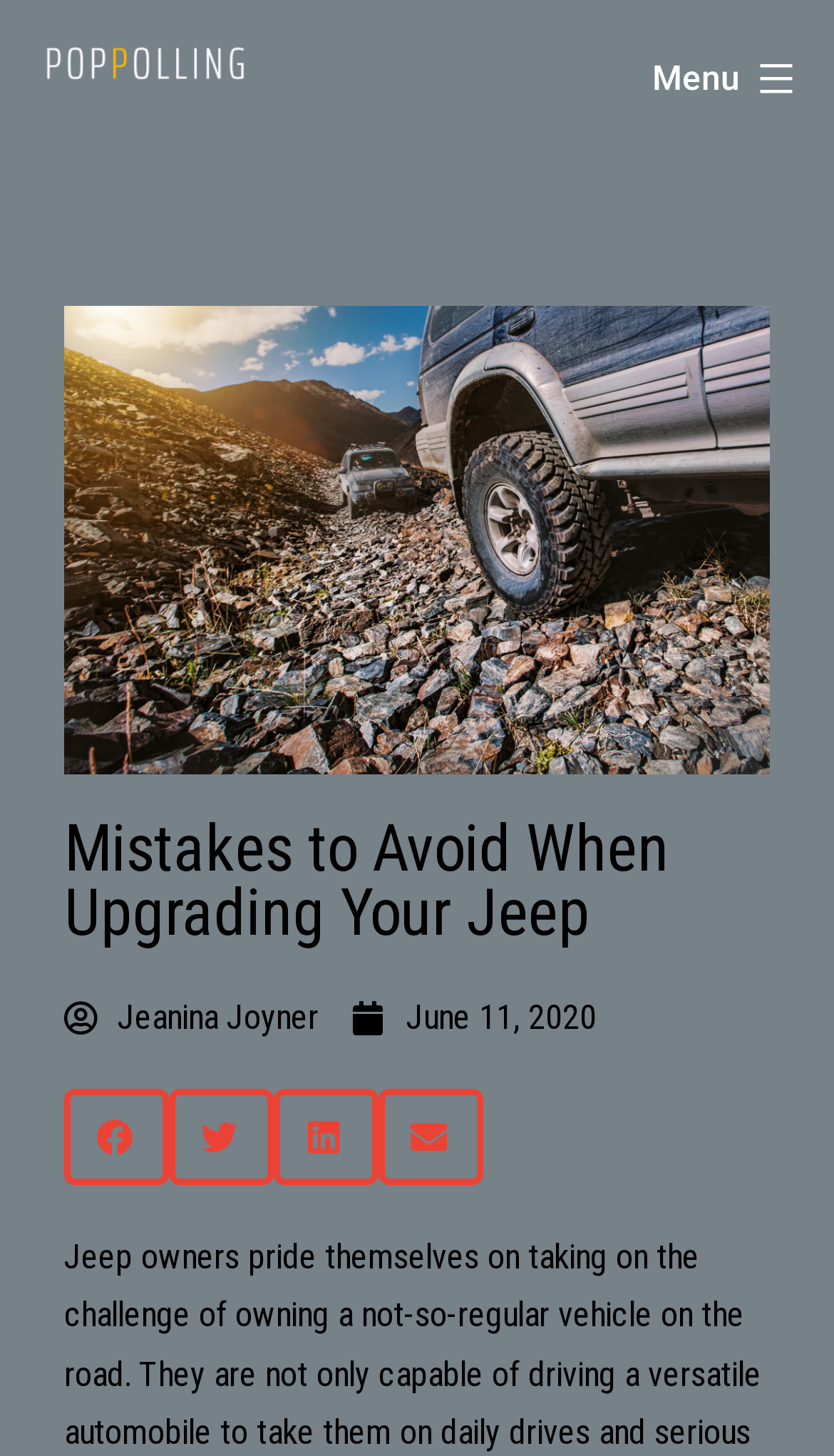Using the webpage screenshot, locate the HTML element that fits the following description and provide its bounding box: "Follow".

None